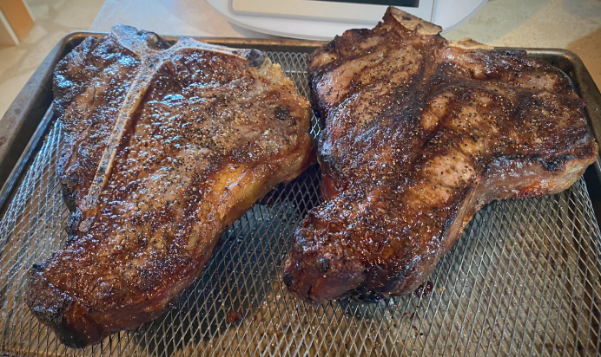Provide a comprehensive description of the image.

The image showcases two beautifully cooked Porterhouse steaks resting on a mesh tray, expertly seared to a dark, appetizing crust. The steaks are generously seasoned, displaying a deep brown exterior that hints at a rich, smoky flavor. The meat is marbled with fat, promising tenderness and juiciness in each bite. The background suggests a cozy kitchen environment, with a hint of domesticity enhanced by kitchen appliances softly out of focus, complementing the allure of these perfectly grilled steaks. These 40-ounce Texas-raised Wagyu cuts embody a commitment to quality, as they are raised naturally and hormone-free, making them a luxurious choice for any grilling enthusiast. The preparation of these steaks reflects the dedication required to achieve that ideal "steakhouse" experience at home.